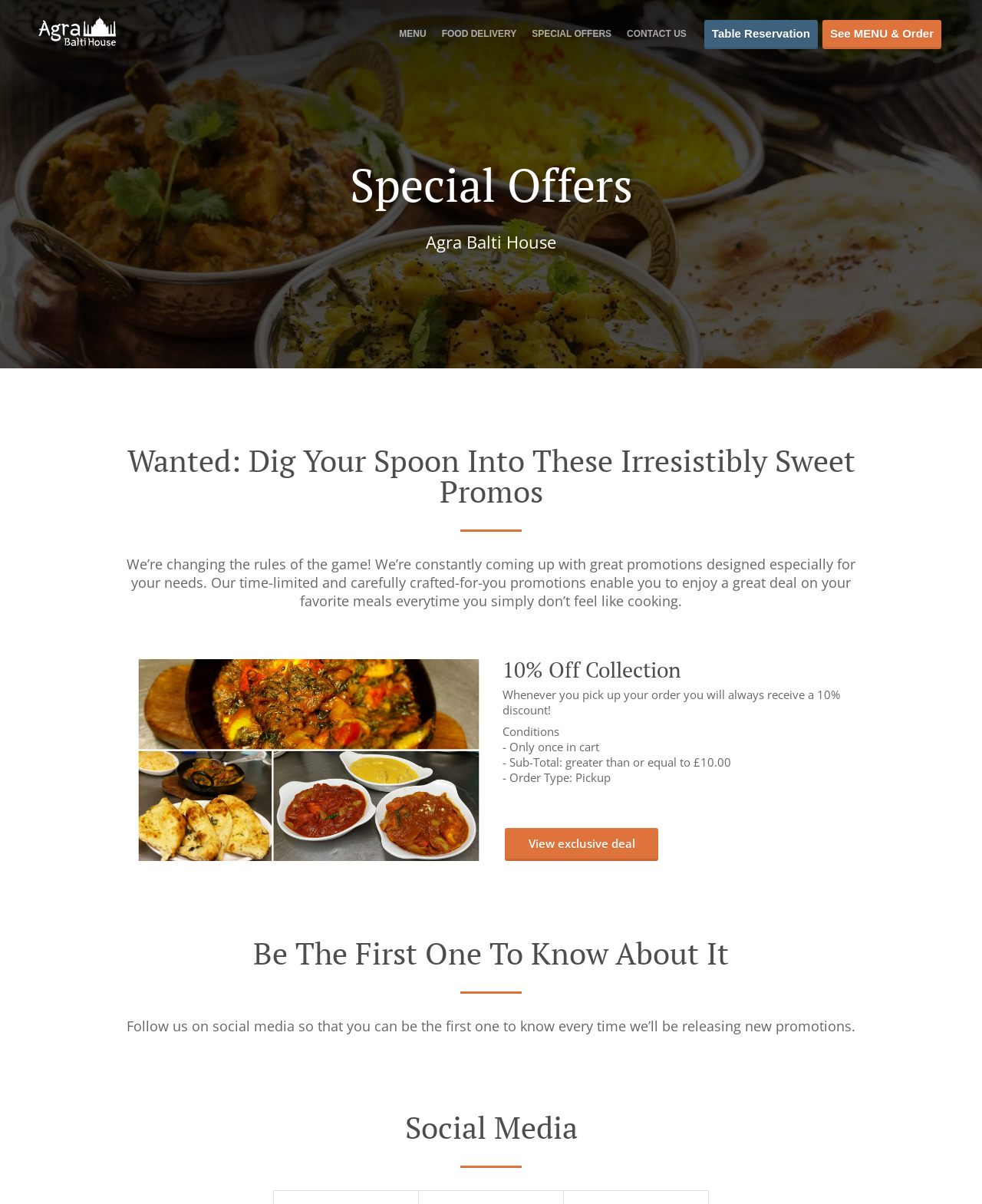What is the name of the restaurant?
Based on the image, answer the question with a single word or brief phrase.

Agra Balti House